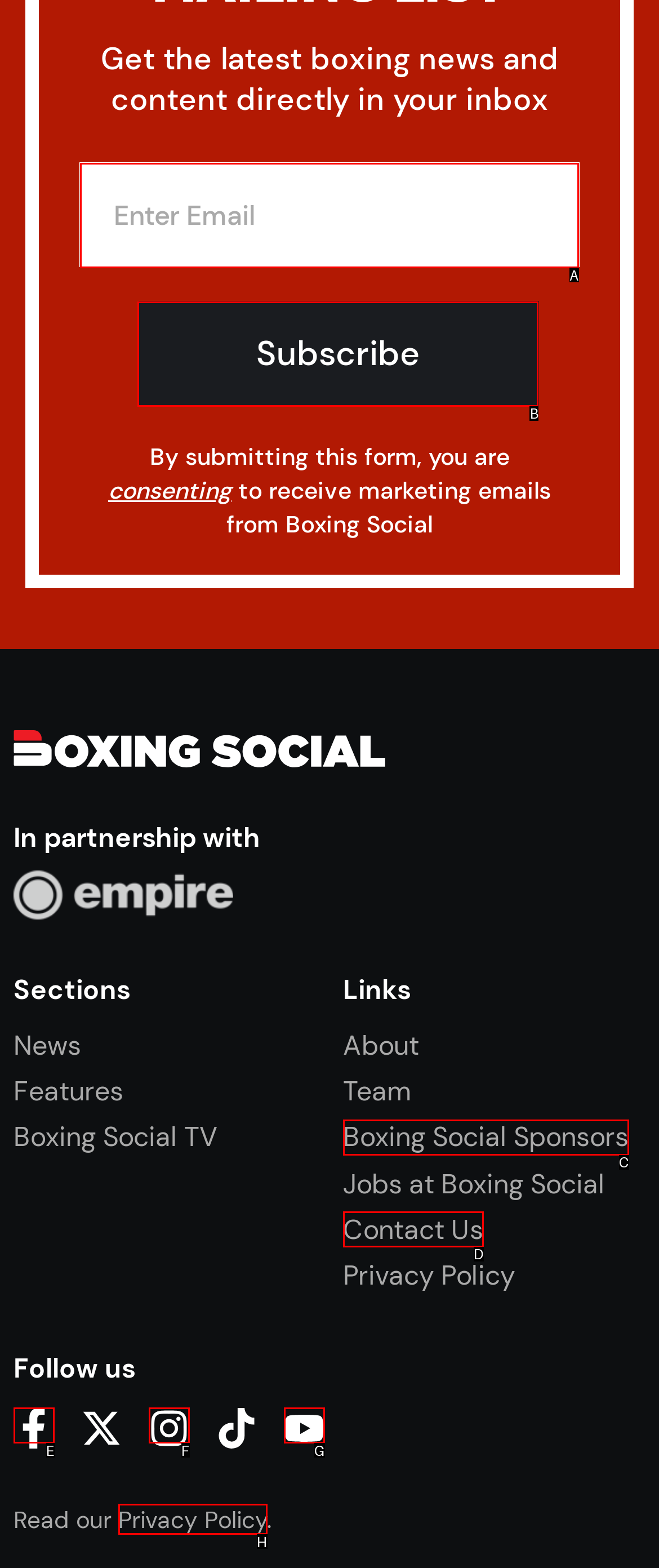Tell me the letter of the correct UI element to click for this instruction: Enter email address. Answer with the letter only.

A